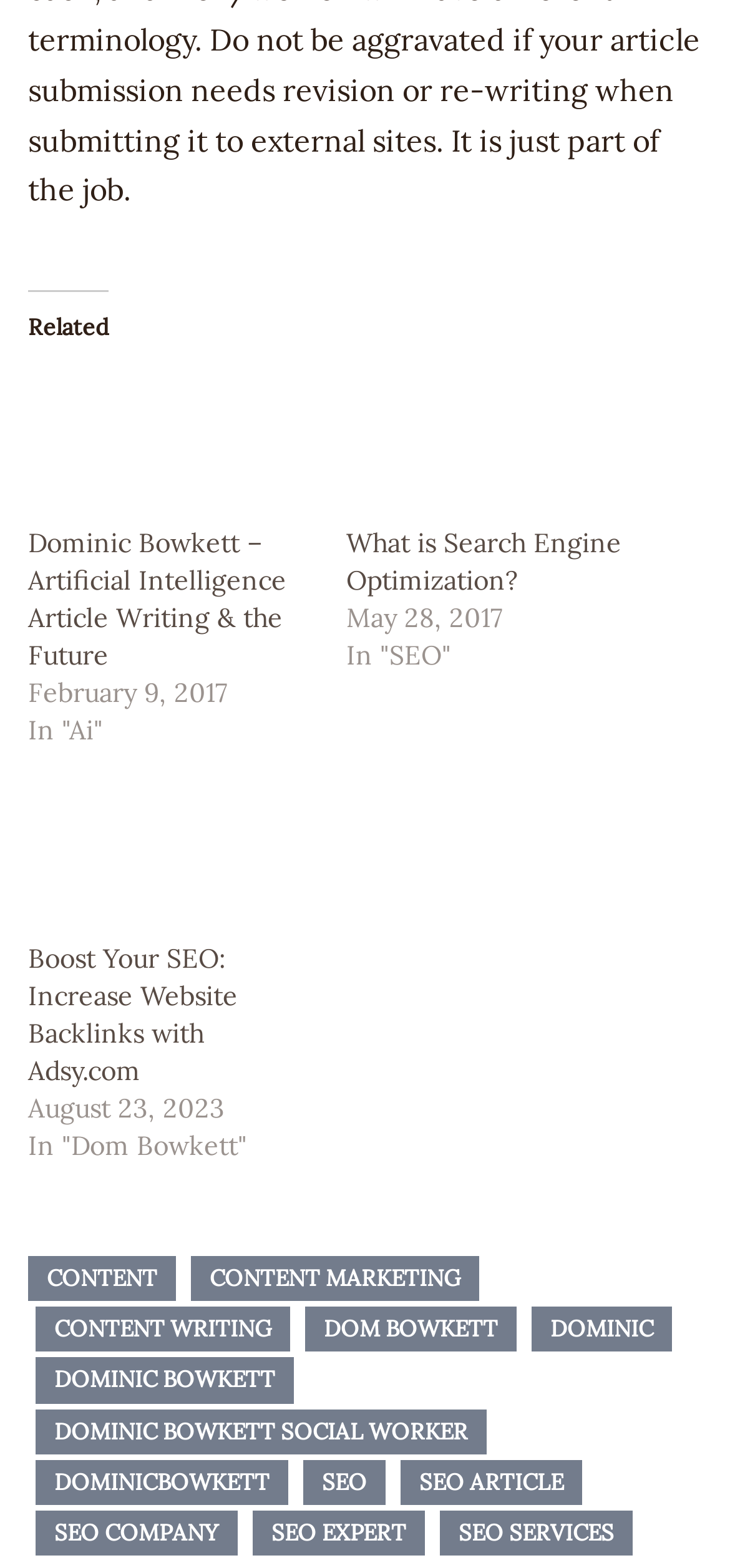Please identify the bounding box coordinates of the element that needs to be clicked to perform the following instruction: "Read article about Dominic Bowkett and Artificial Intelligence".

[0.038, 0.232, 0.423, 0.335]